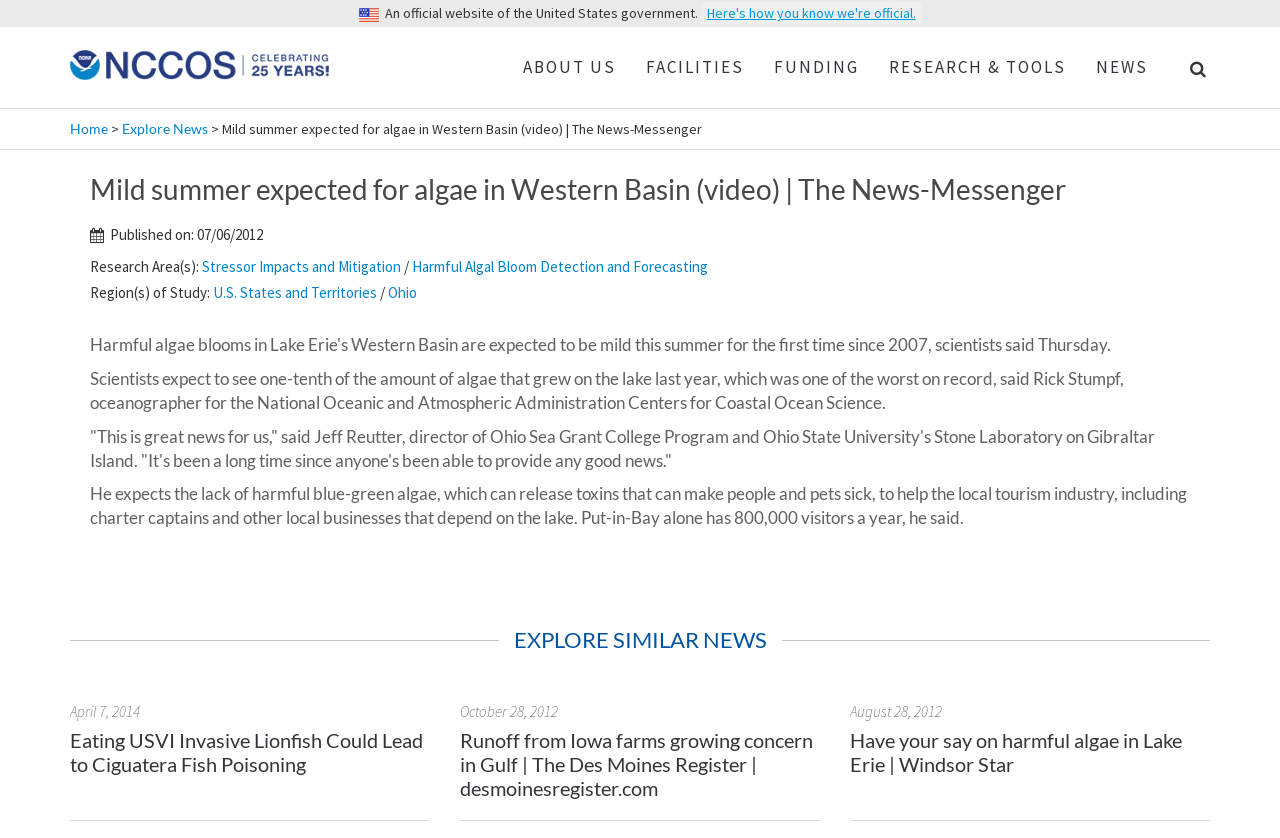Please identify the bounding box coordinates of the region to click in order to complete the given instruction: "Click the 'ABOUT US' link". The coordinates should be four float numbers between 0 and 1, i.e., [left, top, right, bottom].

[0.397, 0.032, 0.493, 0.128]